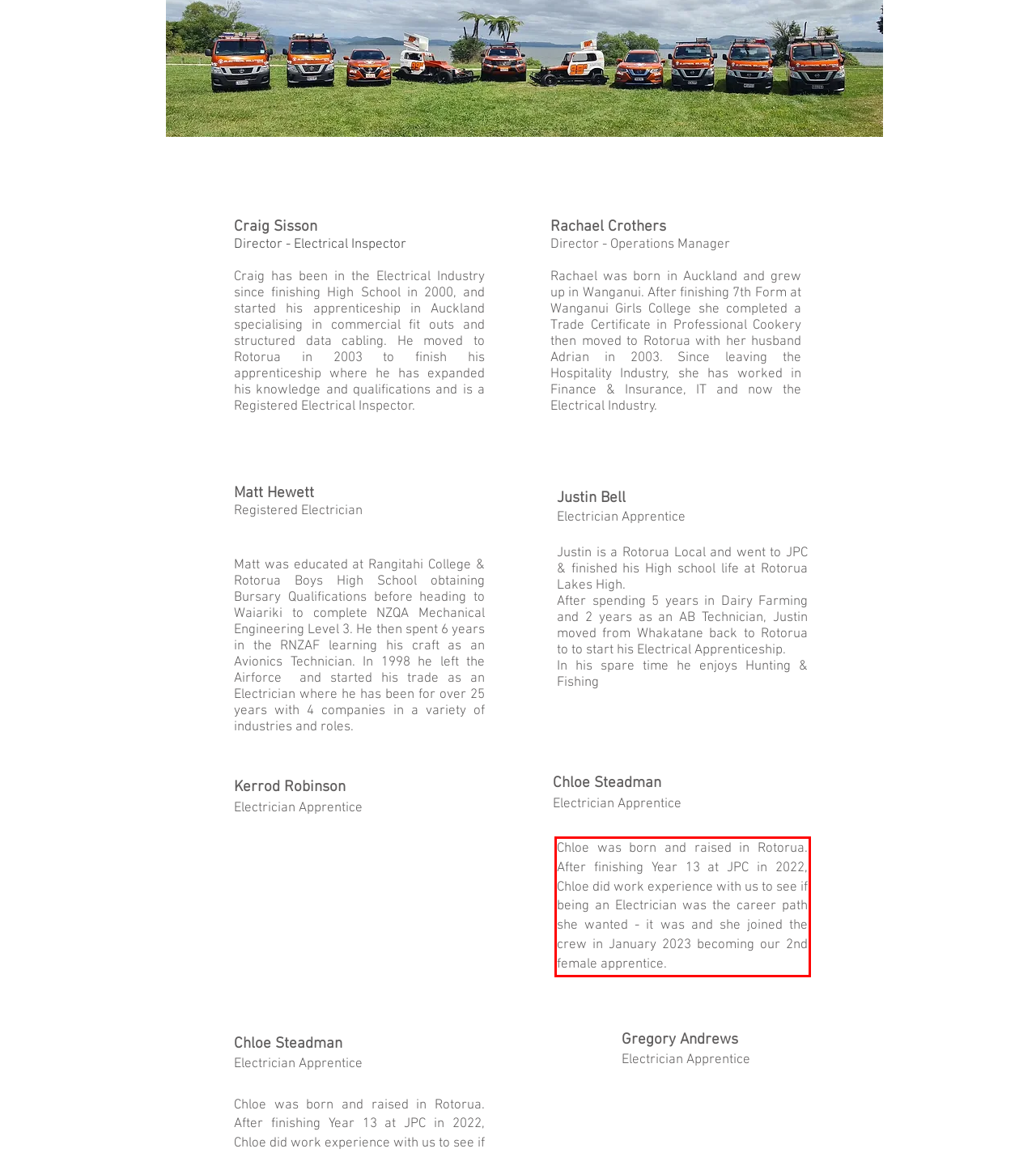Examine the webpage screenshot and use OCR to obtain the text inside the red bounding box.

Chloe was born and raised in Rotorua. After finishing Year 13 at JPC in 2022, Chloe did work experience with us to see if being an Electrician was the career path she wanted - it was and she joined the crew in January 2023 becoming our 2nd female apprentice.